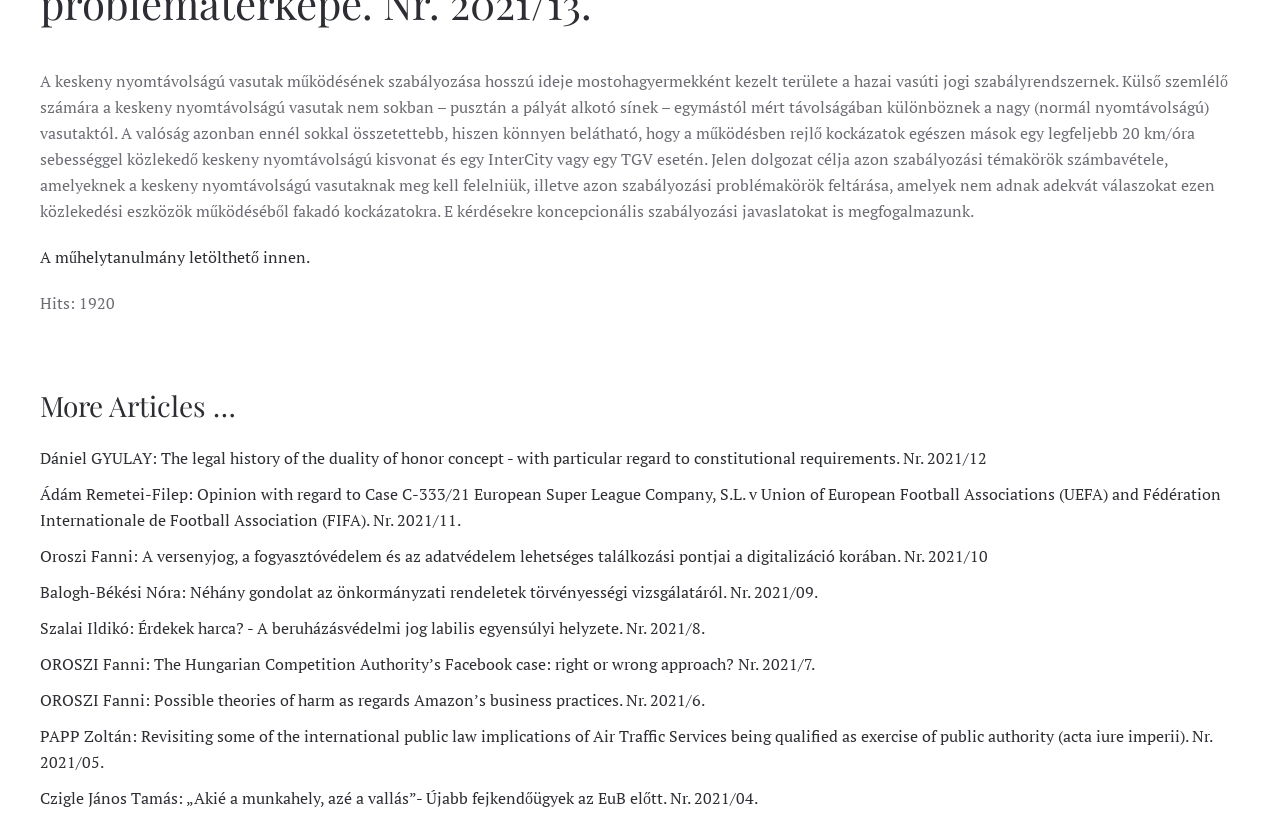Specify the bounding box coordinates of the area that needs to be clicked to achieve the following instruction: "Download the study".

[0.031, 0.3, 0.242, 0.327]